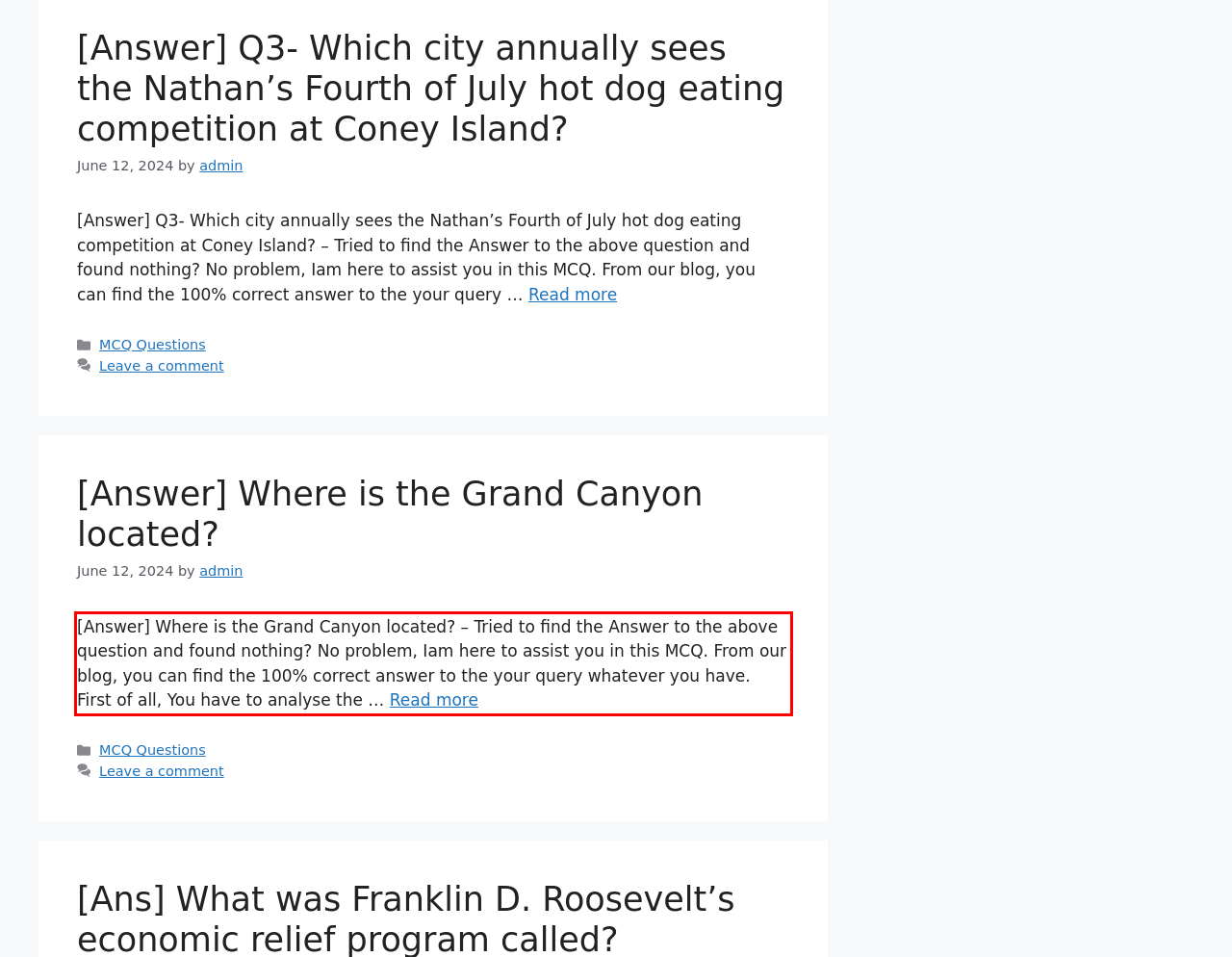Given a webpage screenshot, locate the red bounding box and extract the text content found inside it.

[Answer] Where is the Grand Canyon located? – Tried to find the Answer to the above question and found nothing? No problem, Iam here to assist you in this MCQ. From our blog, you can find the 100% correct answer to the your query whatever you have. First of all, You have to analyse the … Read more